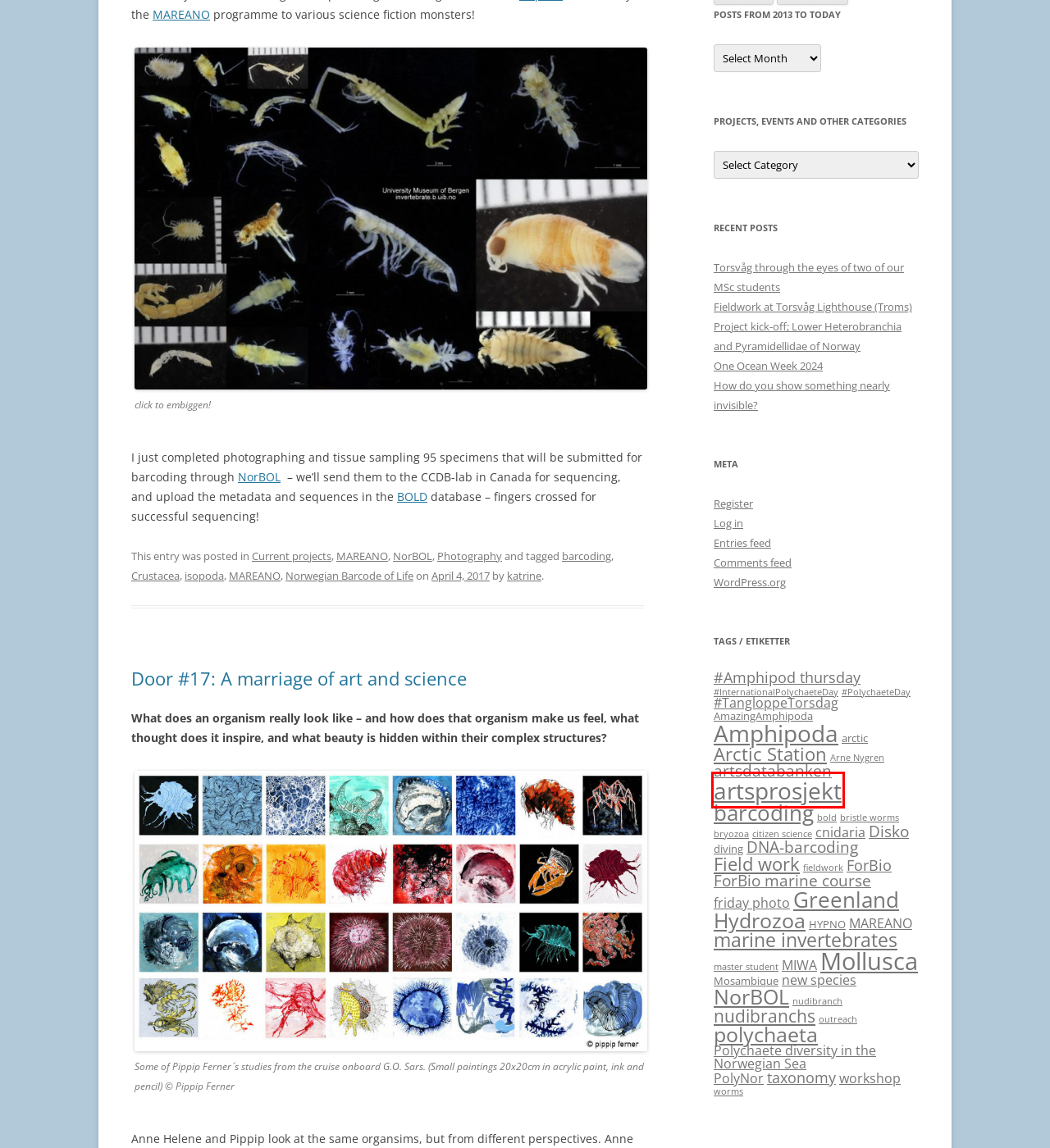You are provided with a screenshot of a webpage that has a red bounding box highlighting a UI element. Choose the most accurate webpage description that matches the new webpage after clicking the highlighted element. Here are your choices:
A. nudibranch | The Invertebrate Collections
B. artsprosjekt | The Invertebrate Collections
C. Home | Mareano - The Sea in Maps and Pictures
D. One Ocean Week 2024 | The Invertebrate Collections
E. ForBio | The Invertebrate Collections
F. Comments for The Invertebrate Collections
G. Project kick-off; Lower Heterobranchia and Pyramidellidae of Norway | The Invertebrate Collections
H. Current projects | The Invertebrate Collections

B